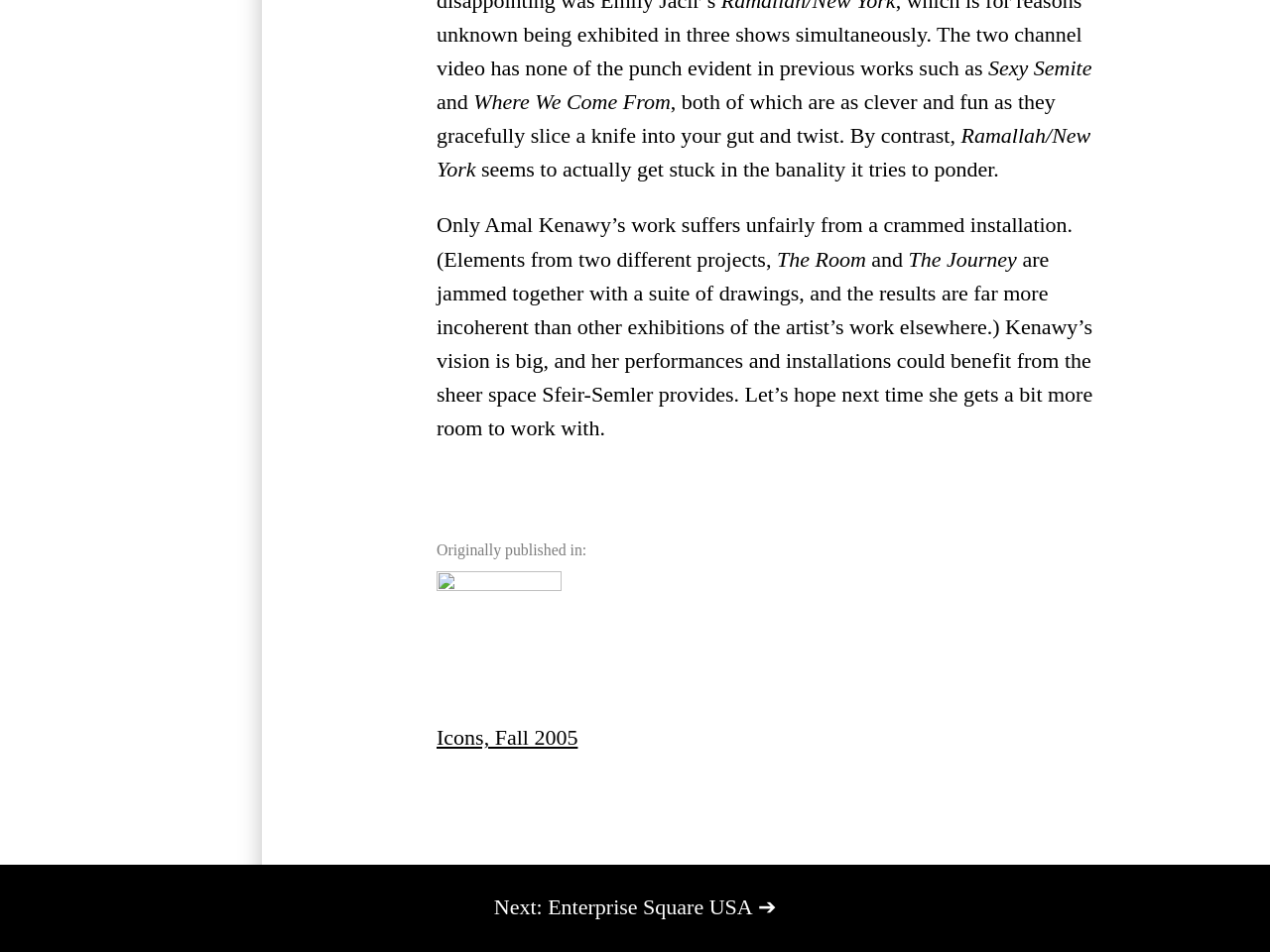What is the title of the article? Based on the image, give a response in one word or a short phrase.

Sexy Semite and Where We Come From